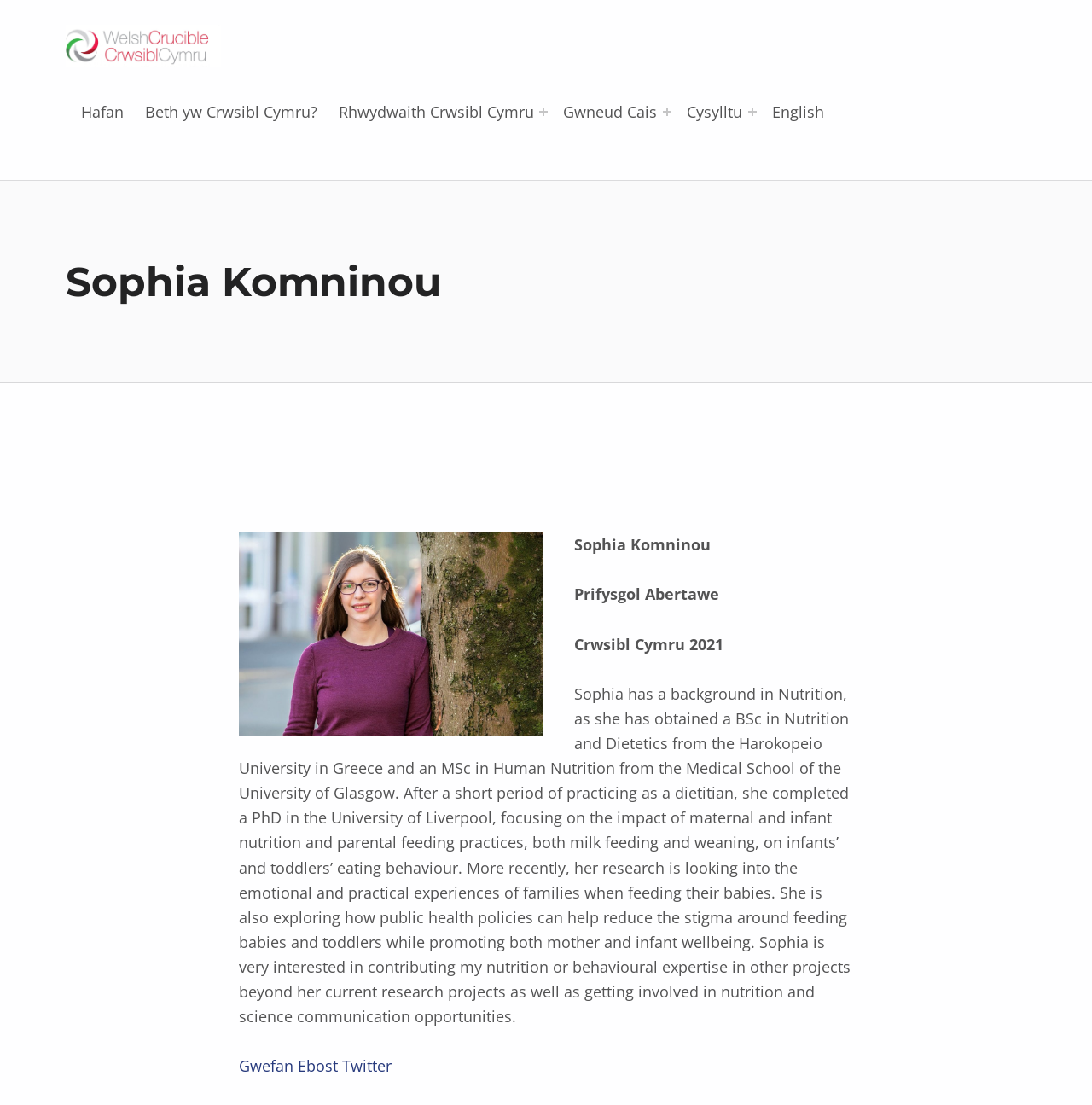Please provide a detailed answer to the question below based on the screenshot: 
How many social media links are there?

By examining the webpage, I found that there are 3 social media links, which are 'Gwefan', 'Ebost', and 'Twitter', located at the bottom of the page.